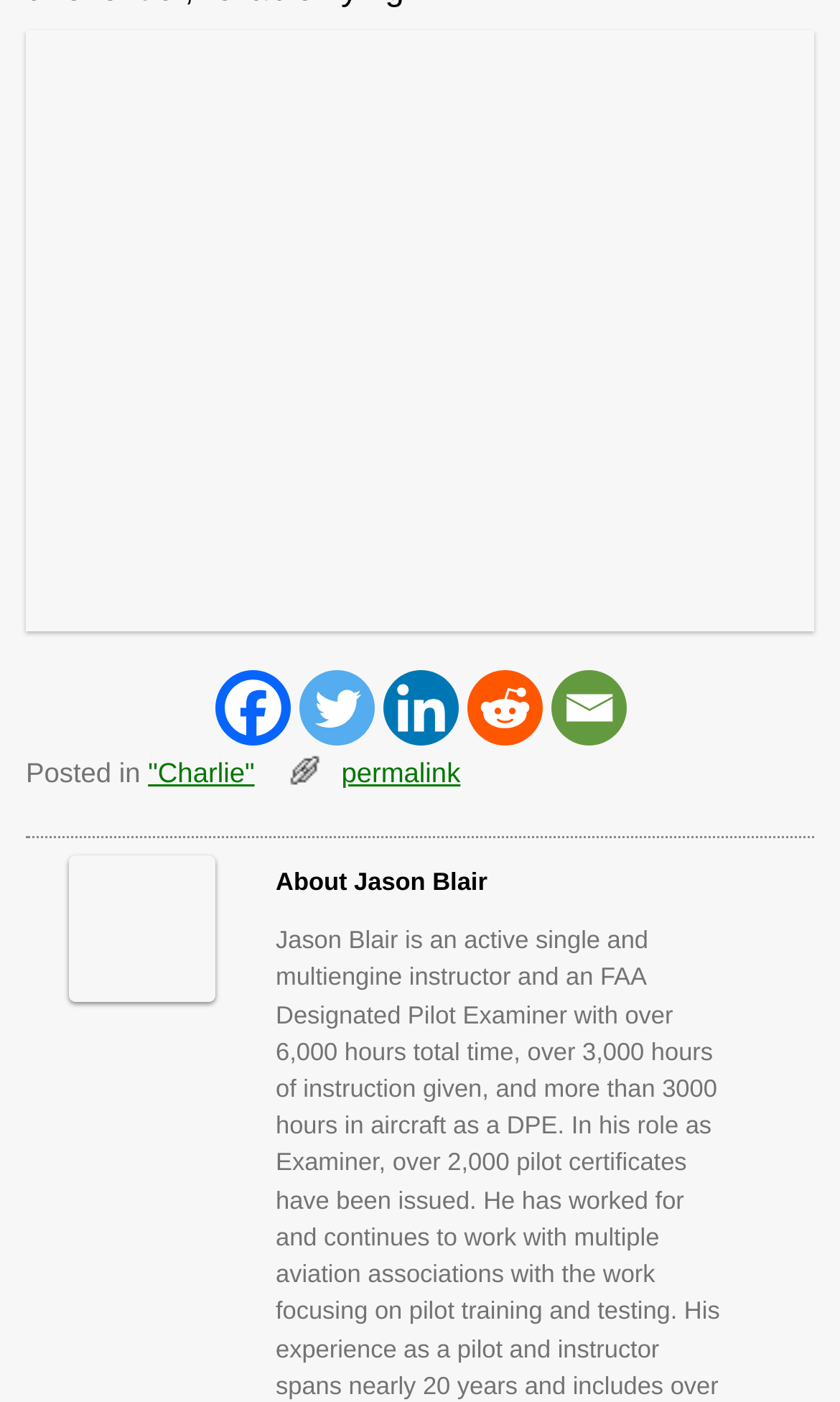How many links are there in the post information section?
Please utilize the information in the image to give a detailed response to the question.

I counted the number of links in the post information section and found that there are two links, one is the author's name 'Charlie' and the other is 'permalink'.